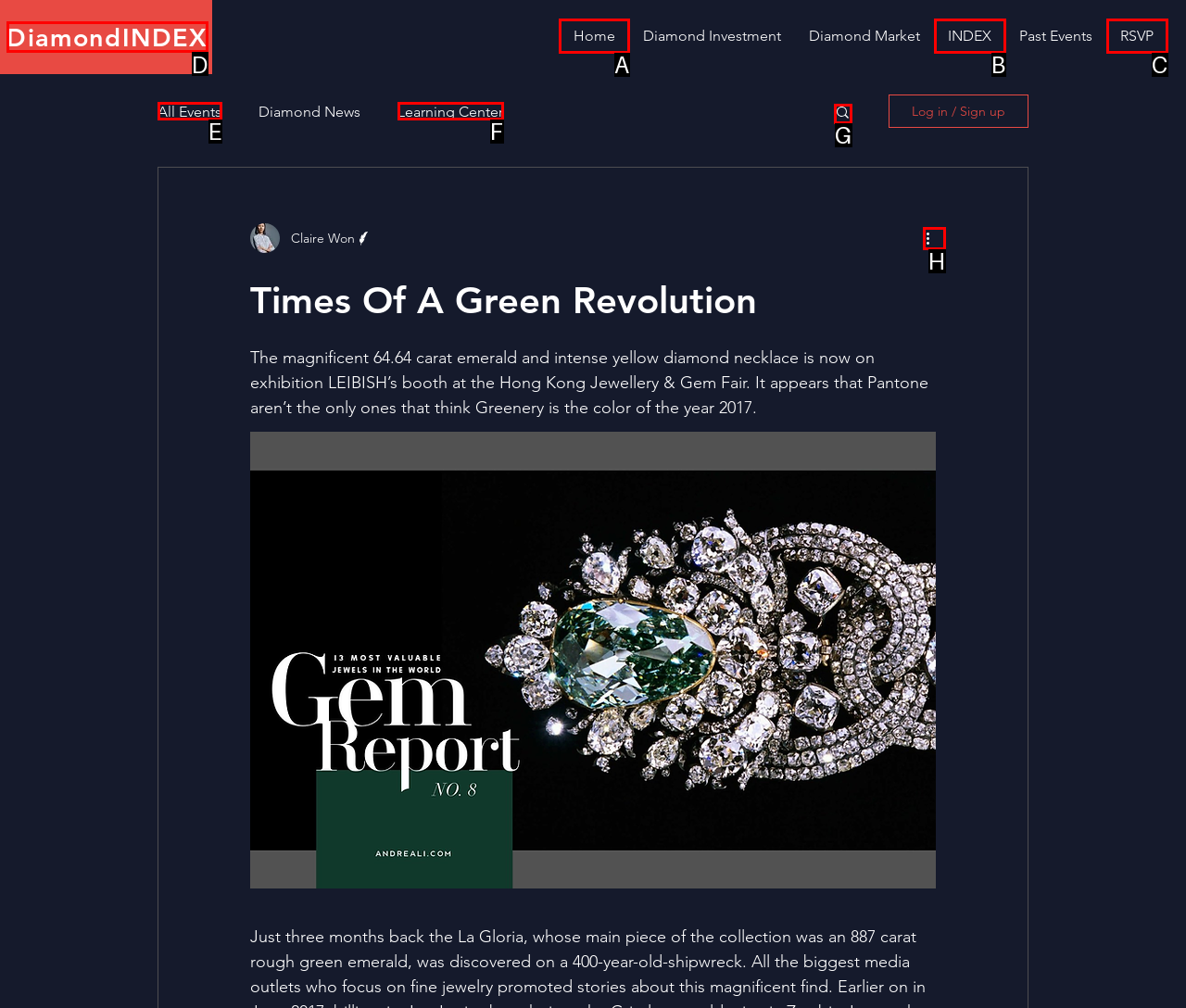From the available options, which lettered element should I click to complete this task: Click on the DiamondINDEX link?

D